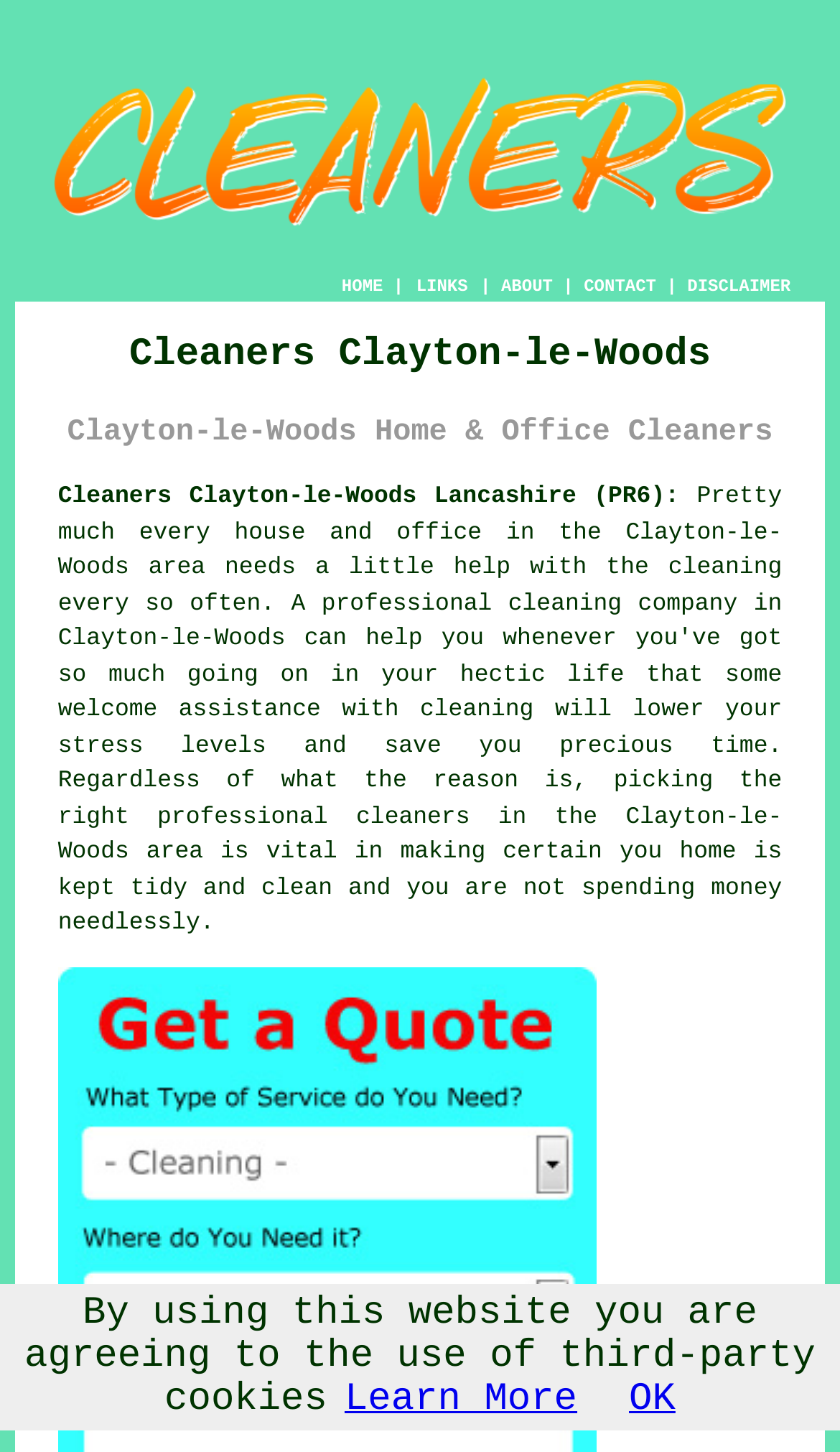From the webpage screenshot, identify the region described by cleaners. Provide the bounding box coordinates as (top-left x, top-left y, bottom-right x, bottom-right y), with each value being a floating point number between 0 and 1.

[0.424, 0.555, 0.559, 0.573]